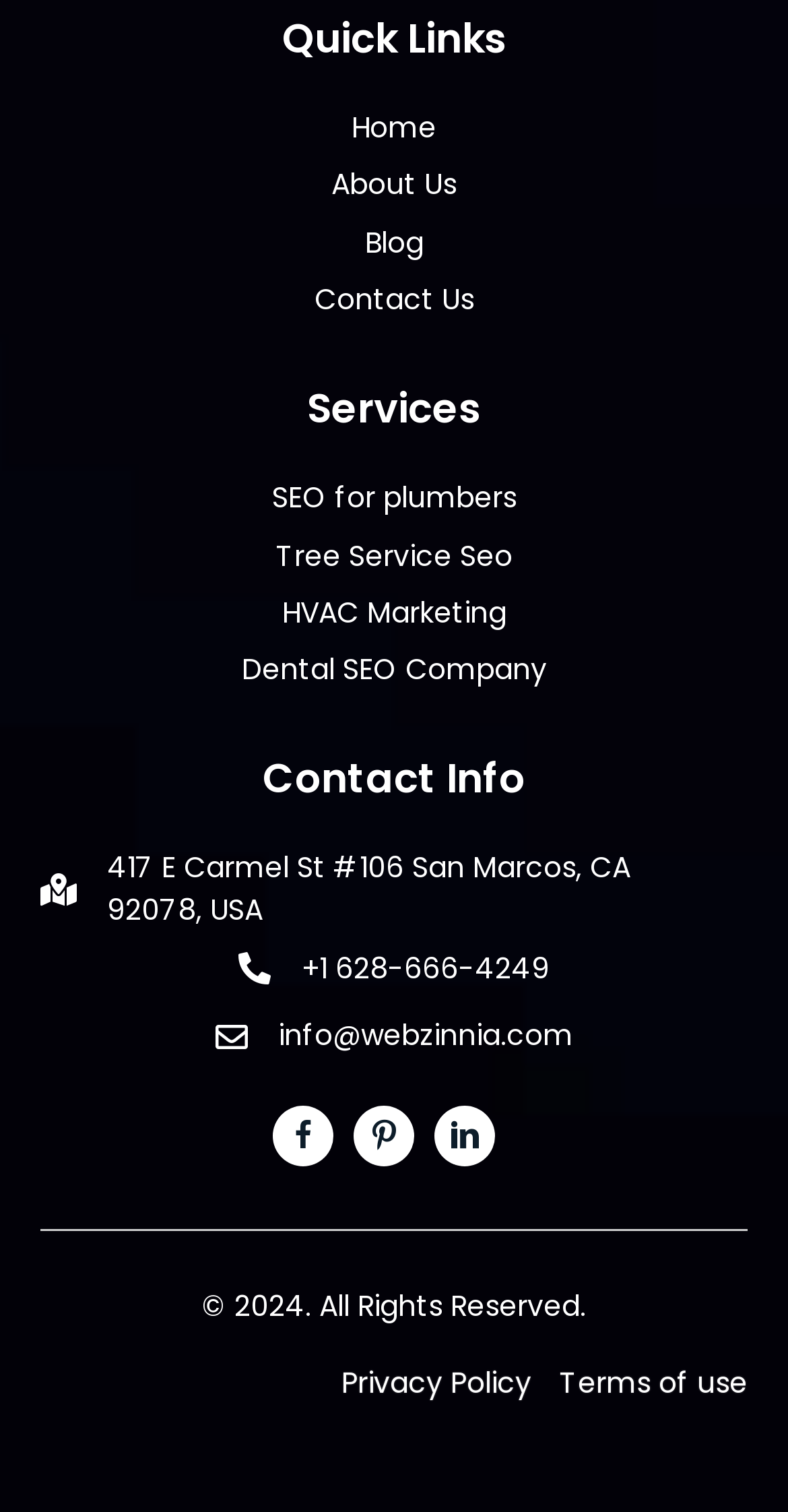Answer the question using only a single word or phrase: 
What is the phone number of the company?

+1 628-666-4249